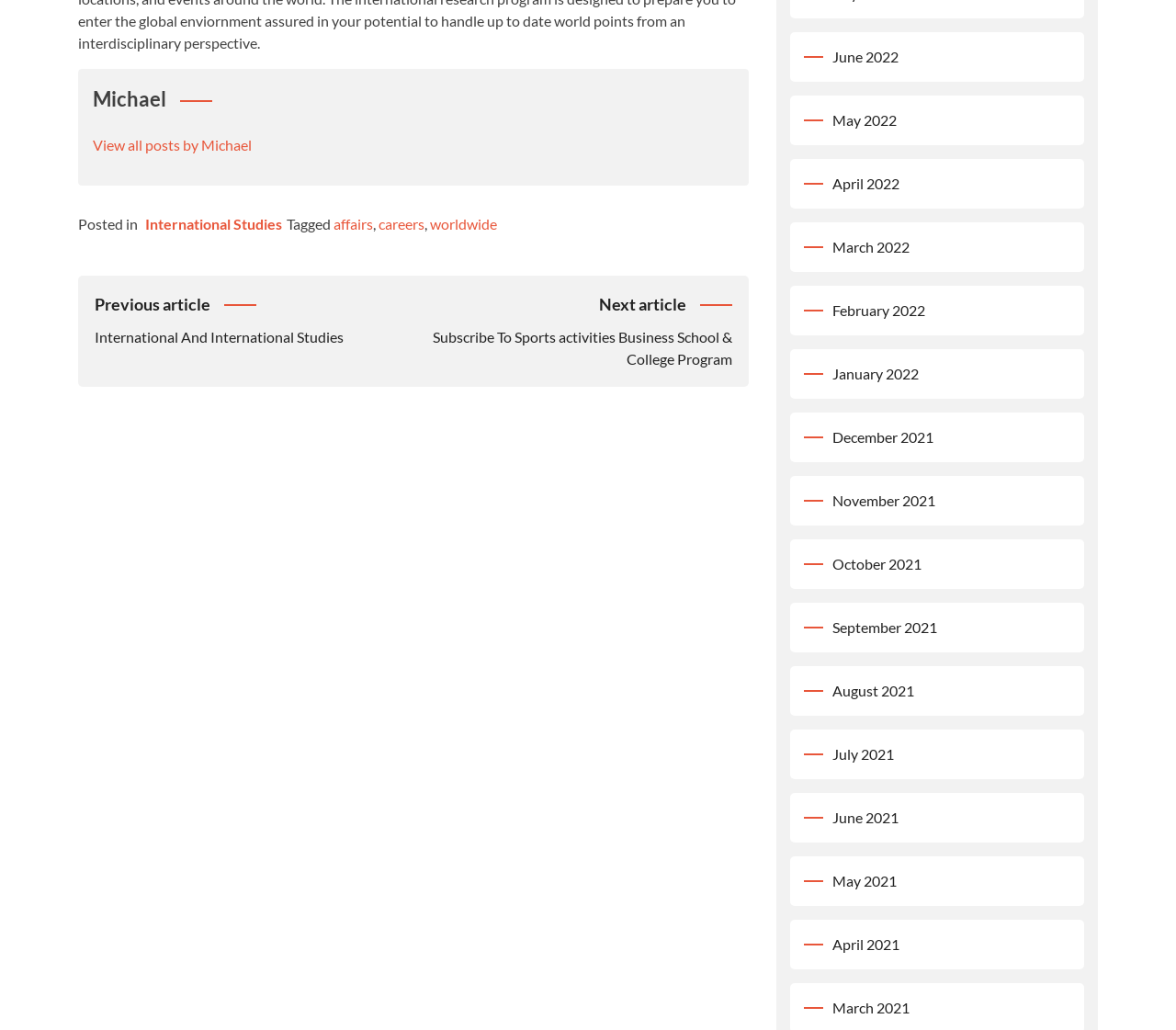Please specify the coordinates of the bounding box for the element that should be clicked to carry out this instruction: "View all posts by Michael". The coordinates must be four float numbers between 0 and 1, formatted as [left, top, right, bottom].

[0.079, 0.132, 0.214, 0.149]